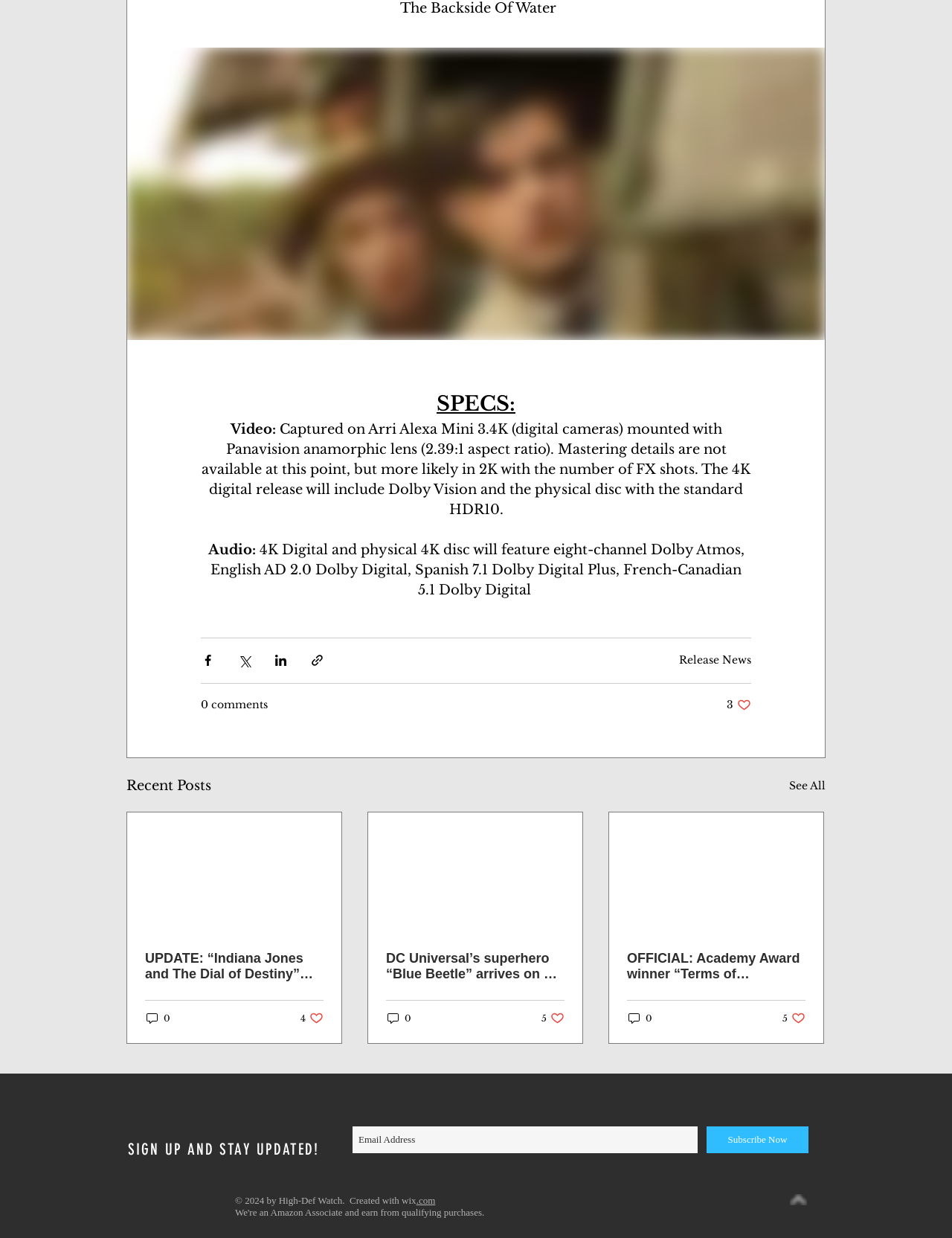Please specify the bounding box coordinates of the area that should be clicked to accomplish the following instruction: "See All recent posts". The coordinates should consist of four float numbers between 0 and 1, i.e., [left, top, right, bottom].

[0.829, 0.626, 0.867, 0.643]